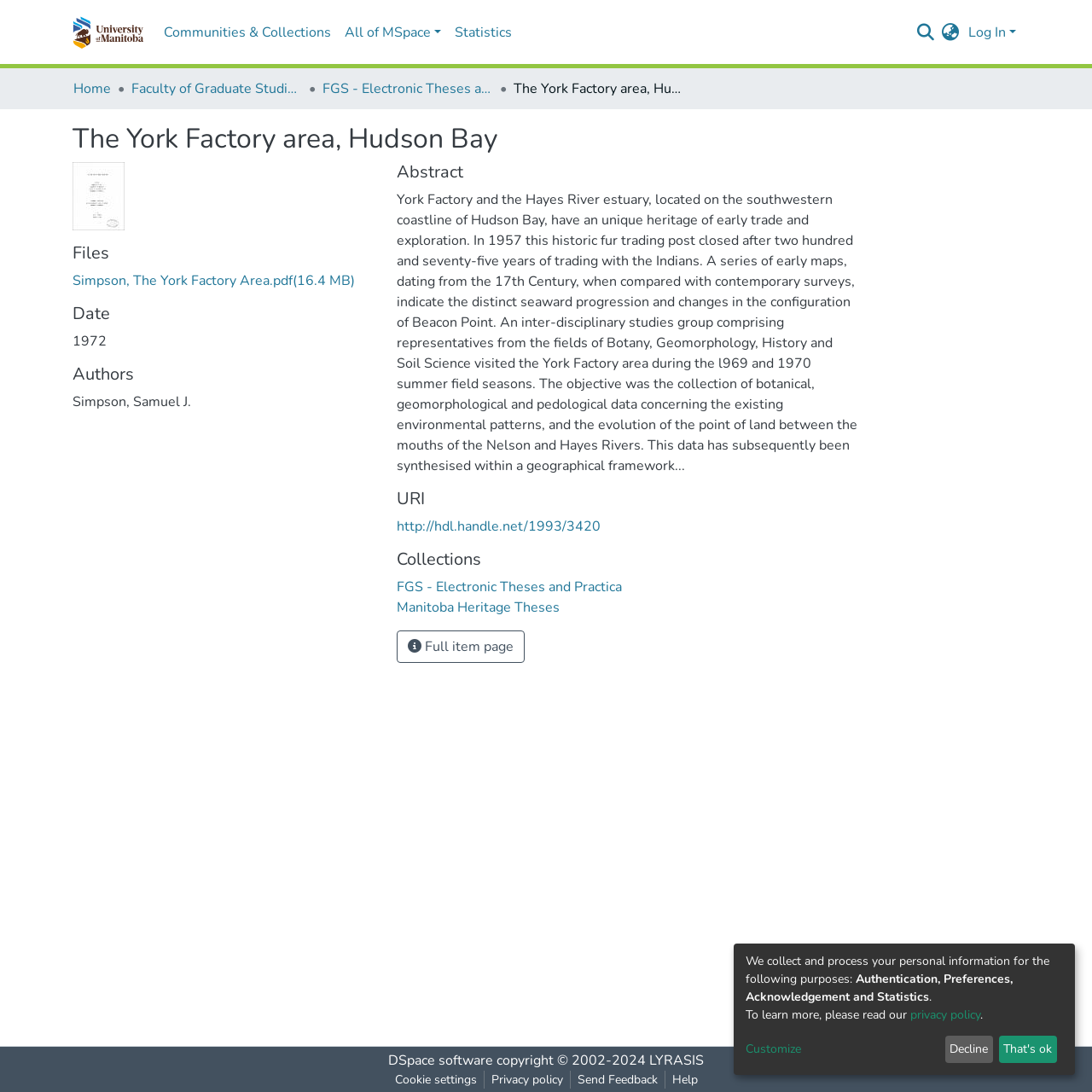Using the information from the screenshot, answer the following question thoroughly:
What is the name of the area described on this webpage?

I inferred this answer by looking at the heading 'The York Factory area, Hudson Bay' and the StaticText 'The York Factory area, Hudson Bay' which suggests that the webpage is about this specific area.